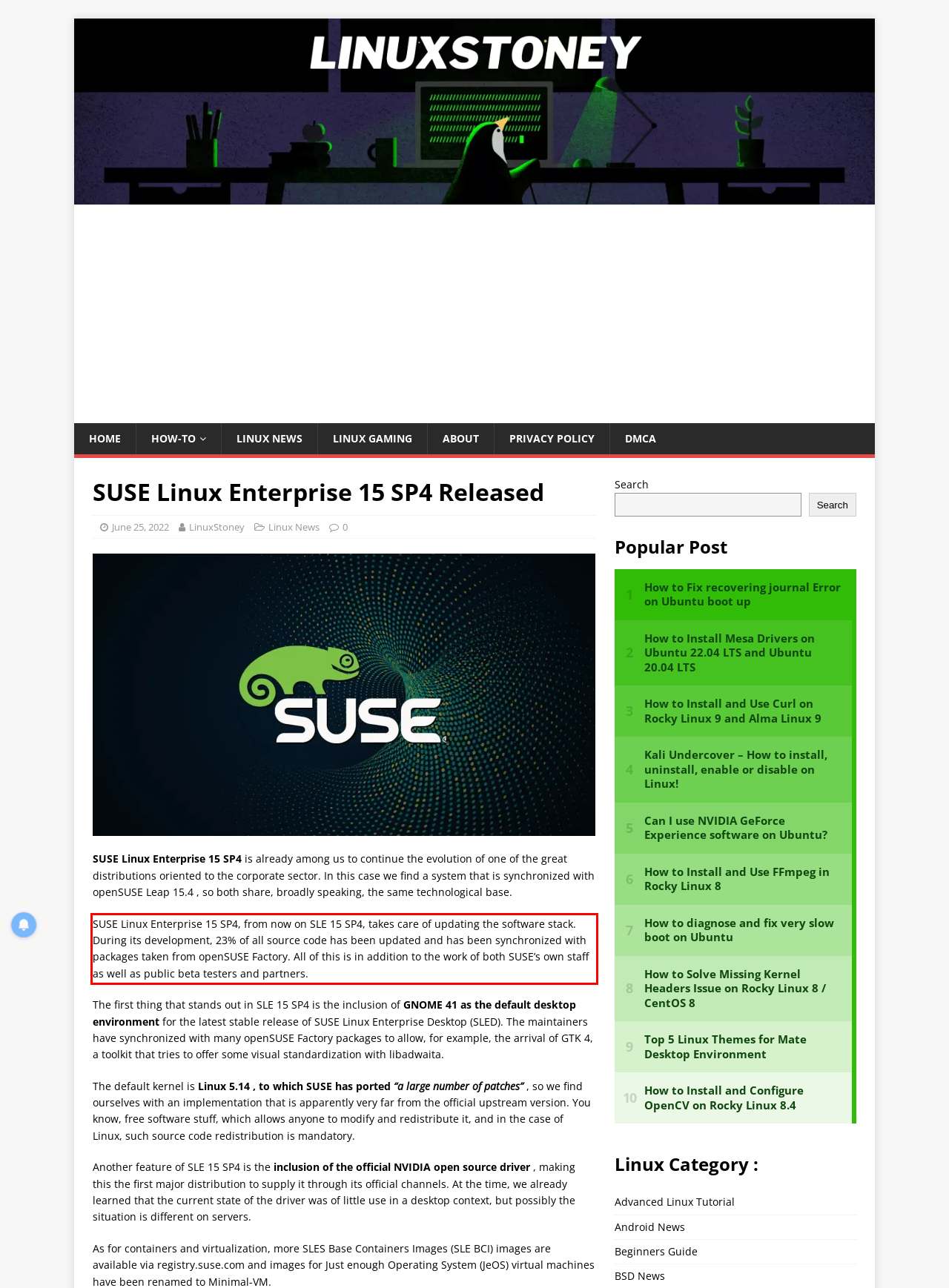Inspect the webpage screenshot that has a red bounding box and use OCR technology to read and display the text inside the red bounding box.

SUSE Linux Enterprise 15 SP4, from now on SLE 15 SP4, takes care of updating the software stack. During its development, 23% of all source code has been updated and has been synchronized with packages taken from openSUSE Factory. All of this is in addition to the work of both SUSE’s own staff as well as public beta testers and partners.